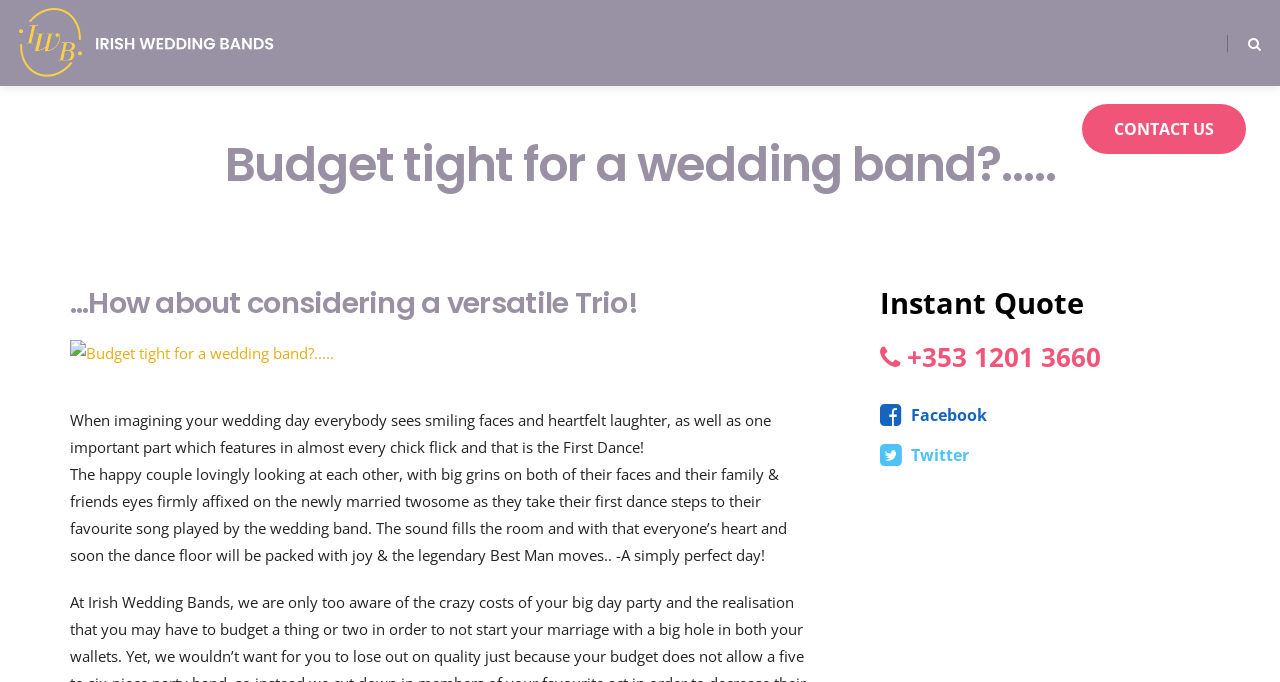Look at the image and give a detailed response to the following question: What social media platforms are linked on this webpage?

The webpage has links to Facebook and Twitter, which are represented by their respective icons. These links are likely to take you to the social media profiles of the Irish wedding bands.